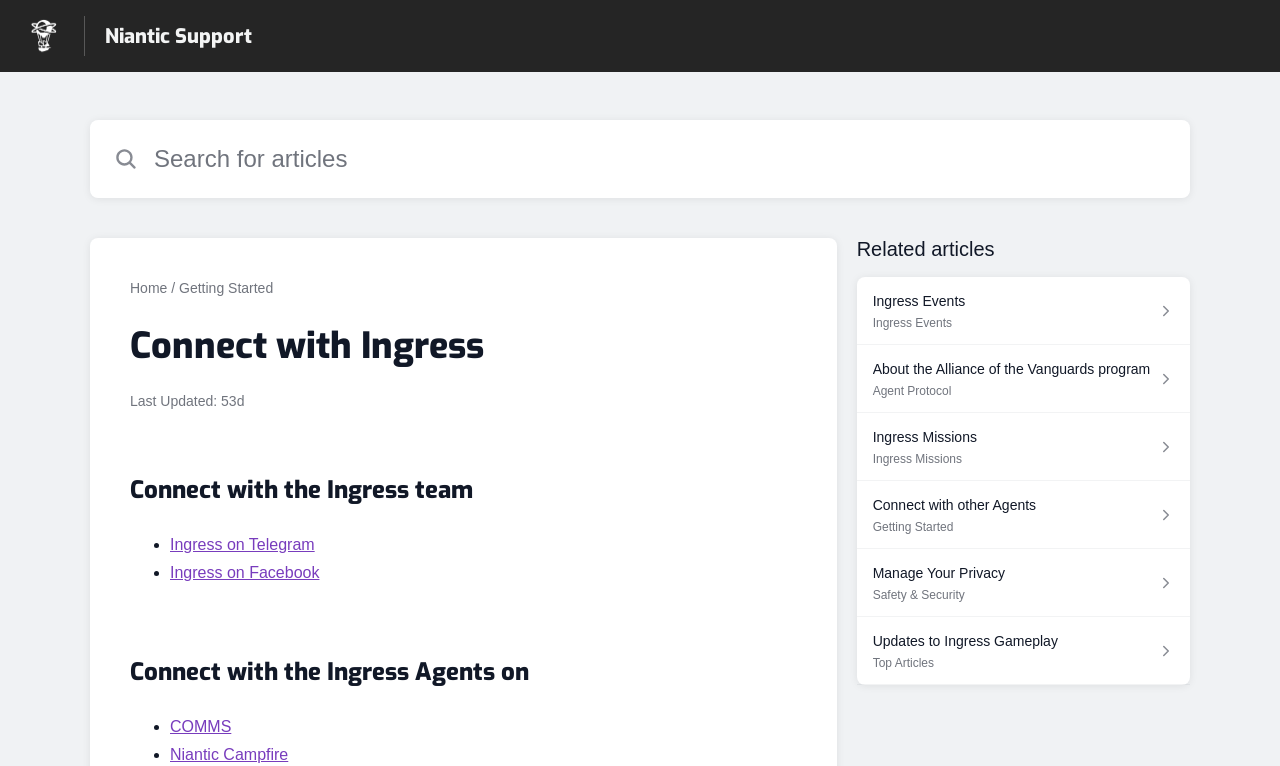Answer the question in a single word or phrase:
What is the purpose of this webpage?

Connect with Ingress team